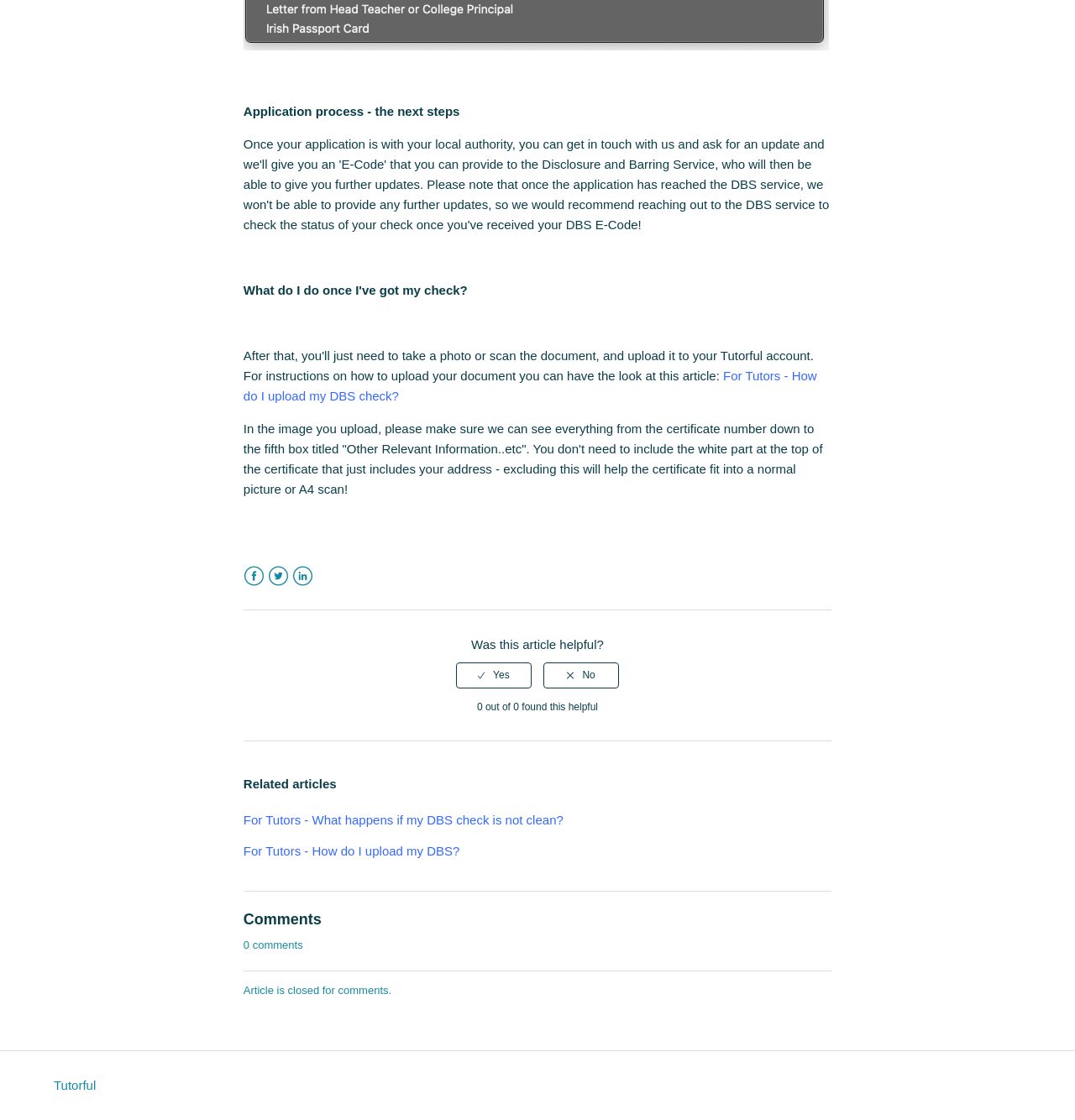Is the article helpful?
Please answer the question with a detailed response using the information from the screenshot.

The webpage includes a section to rate the helpfulness of the article, with options to select 'Yes' or 'No', but it does not provide a definitive answer to whether the article is helpful or not.